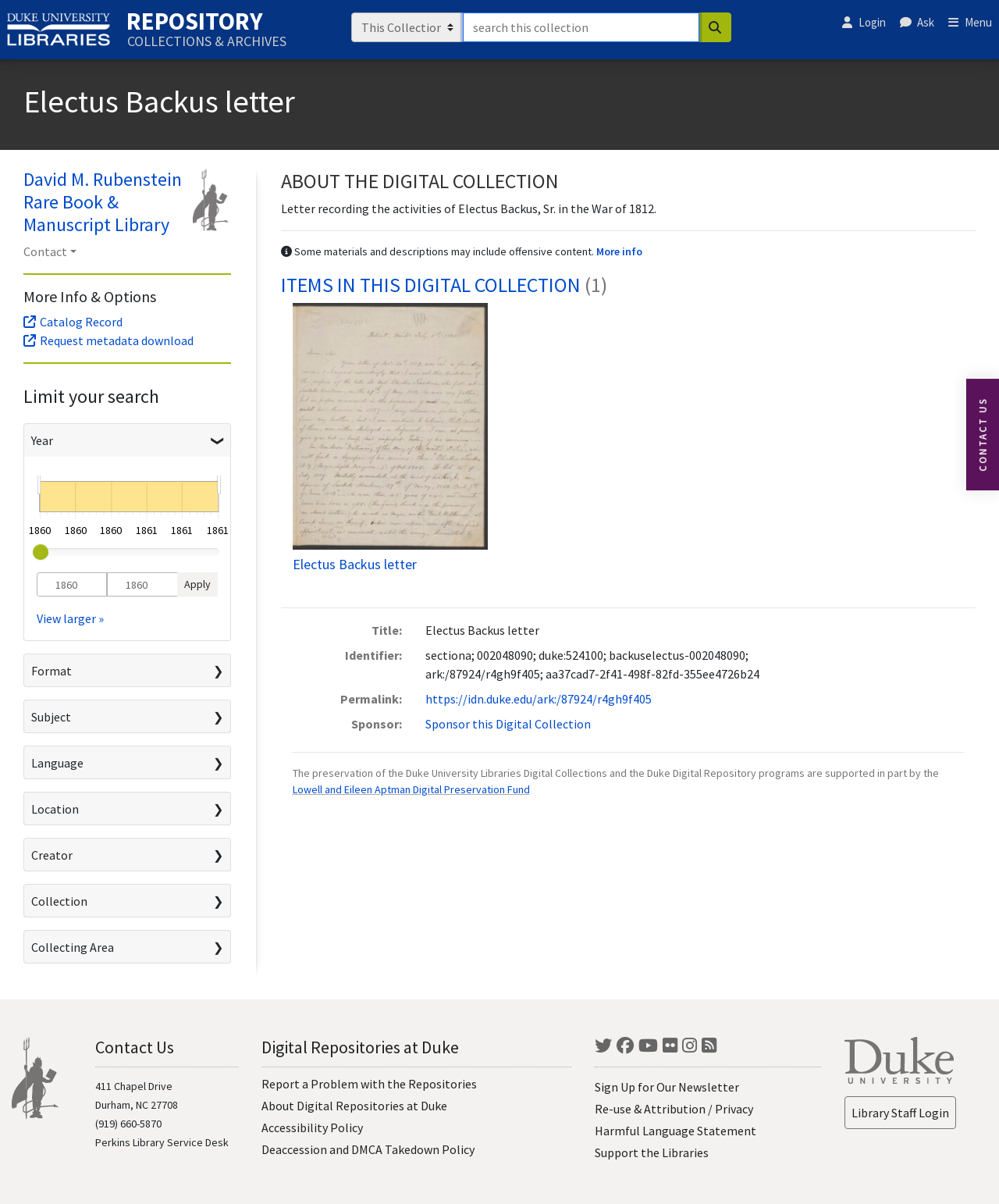Find the bounding box coordinates for the HTML element specified by: "Accessibility Policy".

[0.262, 0.93, 0.363, 0.943]